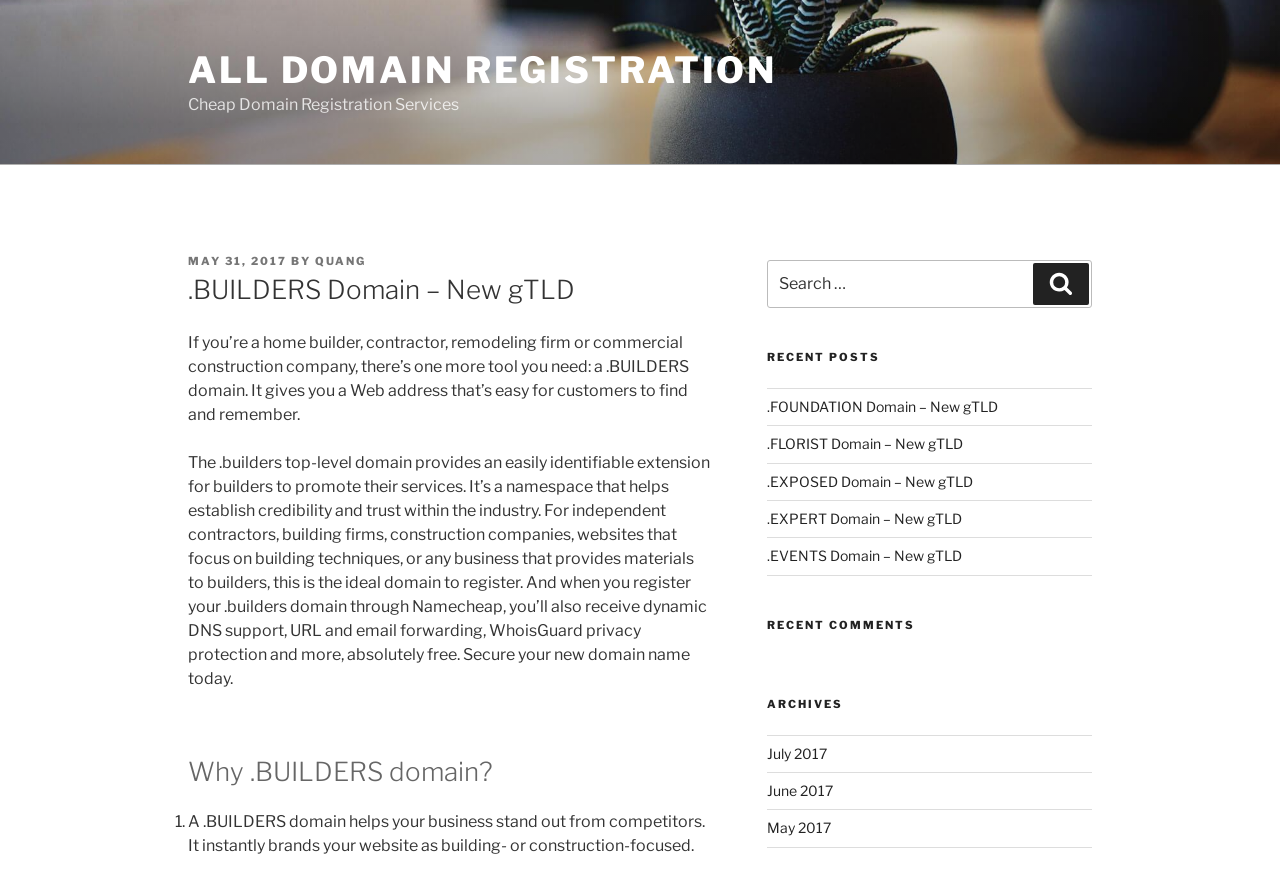Find and extract the text of the primary heading on the webpage.

.BUILDERS Domain – New gTLD